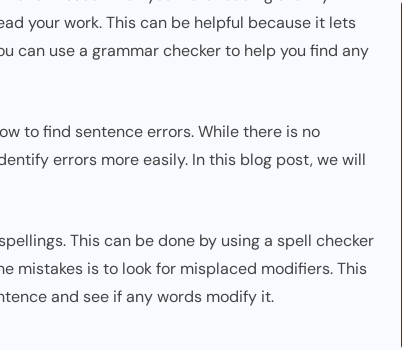Give a one-word or one-phrase response to the question:
What tool can provide additional assistance in grammar checking?

Grammar checkers